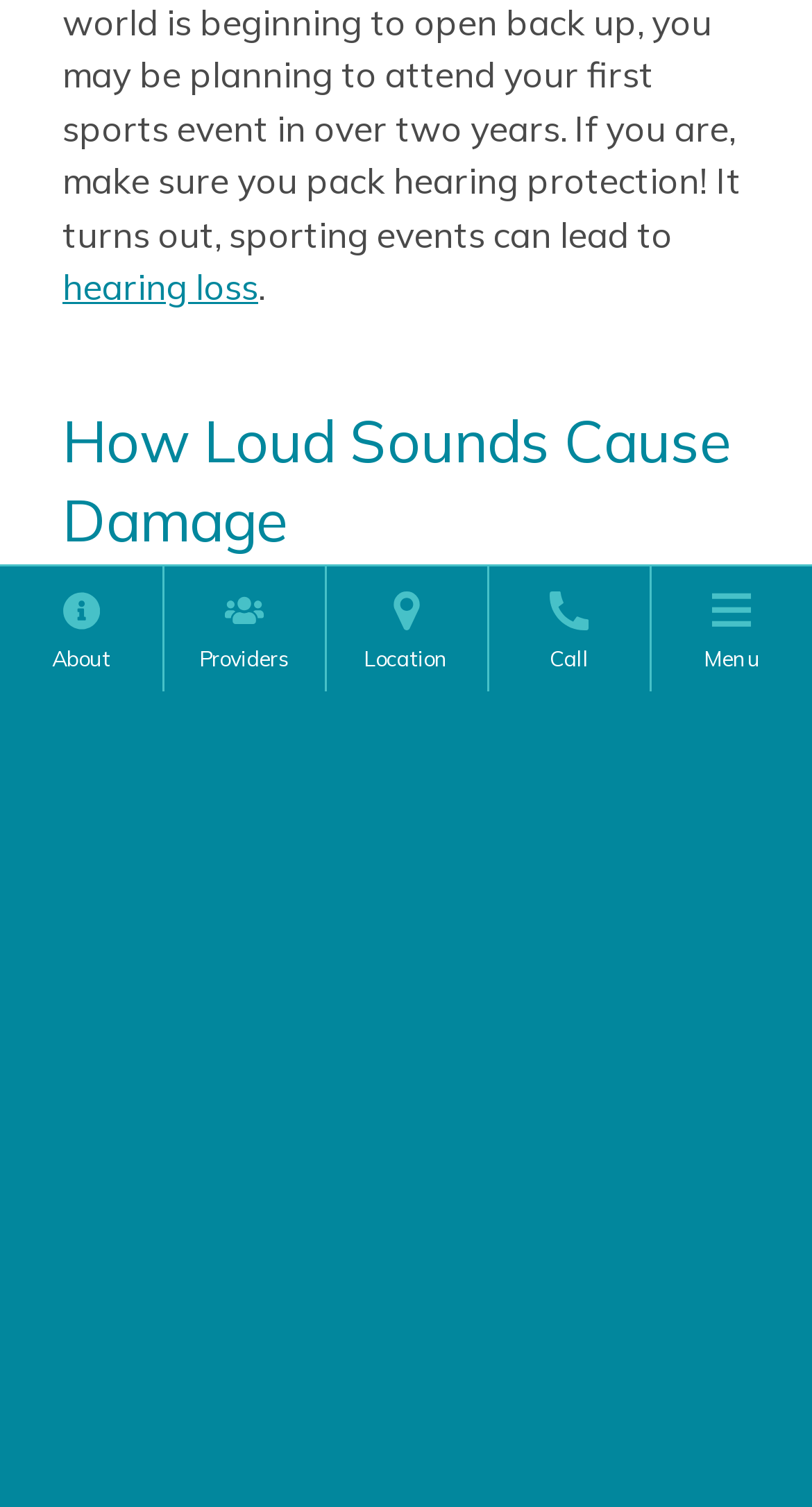Provide the bounding box coordinates for the UI element that is described as: "About".

[0.0, 0.376, 0.199, 0.459]